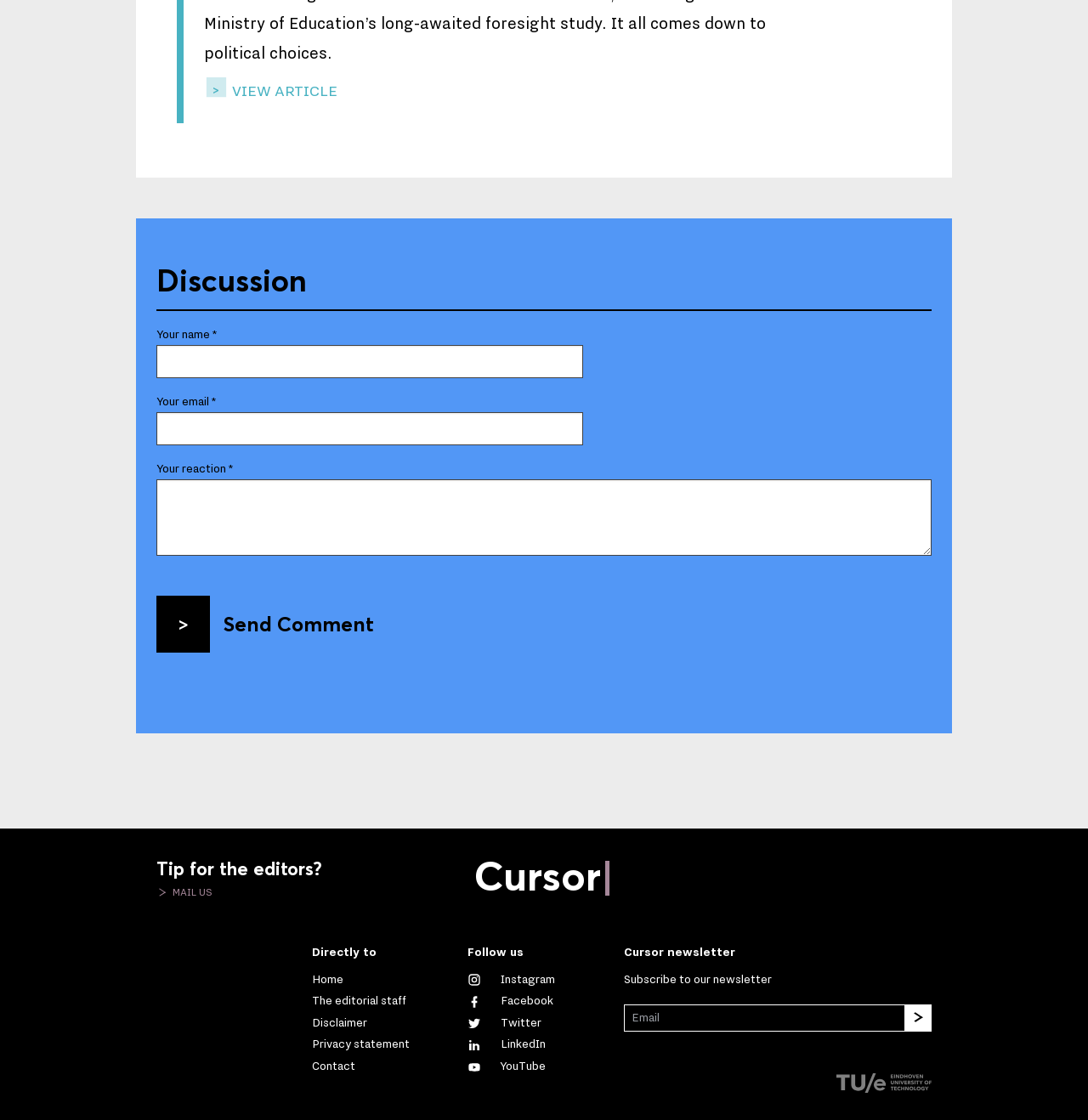Please identify the bounding box coordinates of the element I should click to complete this instruction: 'Click Send Comment'. The coordinates should be given as four float numbers between 0 and 1, like this: [left, top, right, bottom].

[0.144, 0.532, 0.193, 0.583]